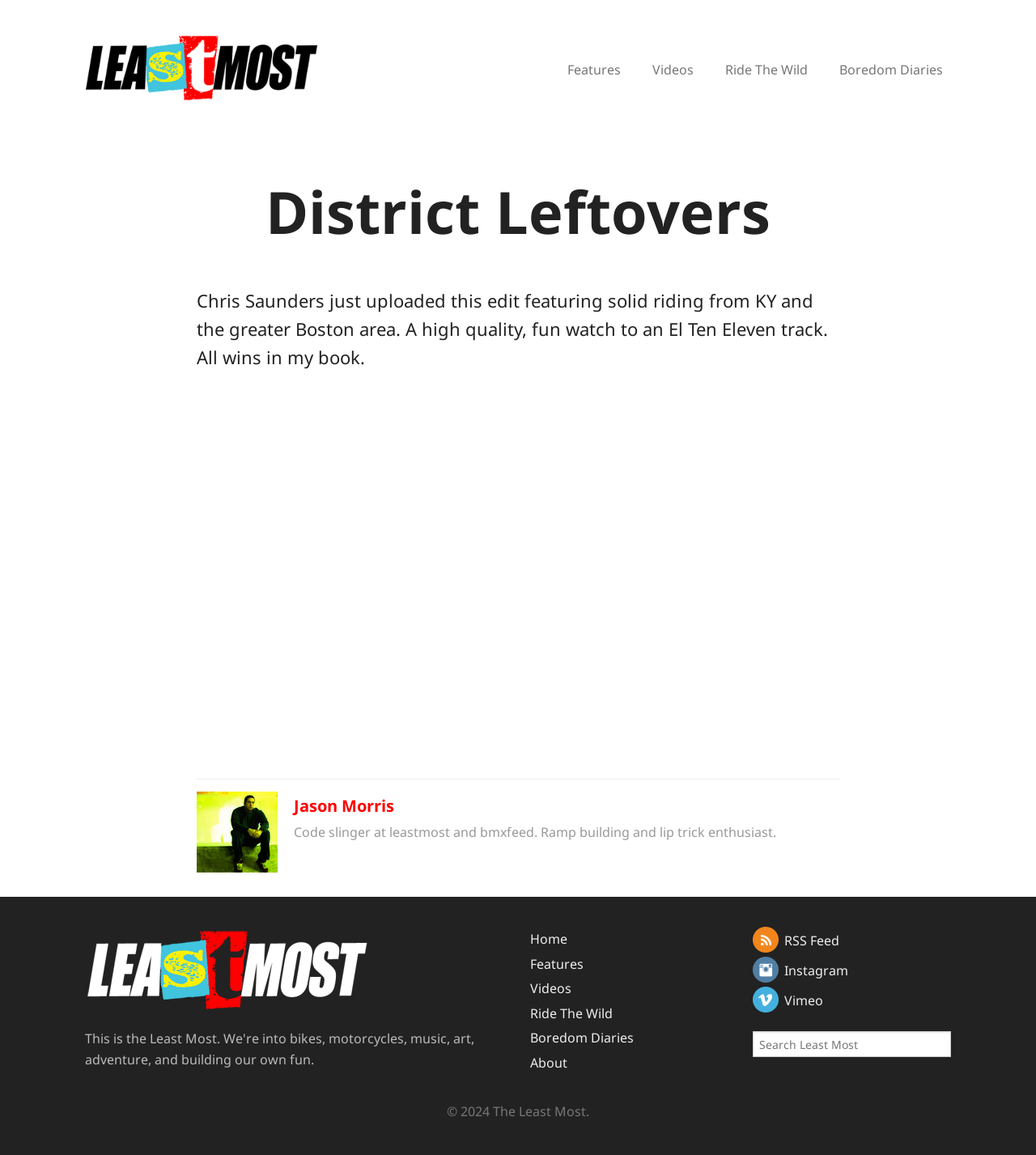Could you determine the bounding box coordinates of the clickable element to complete the instruction: "Watch the video"? Provide the coordinates as four float numbers between 0 and 1, i.e., [left, top, right, bottom].

[0.189, 0.341, 0.811, 0.655]